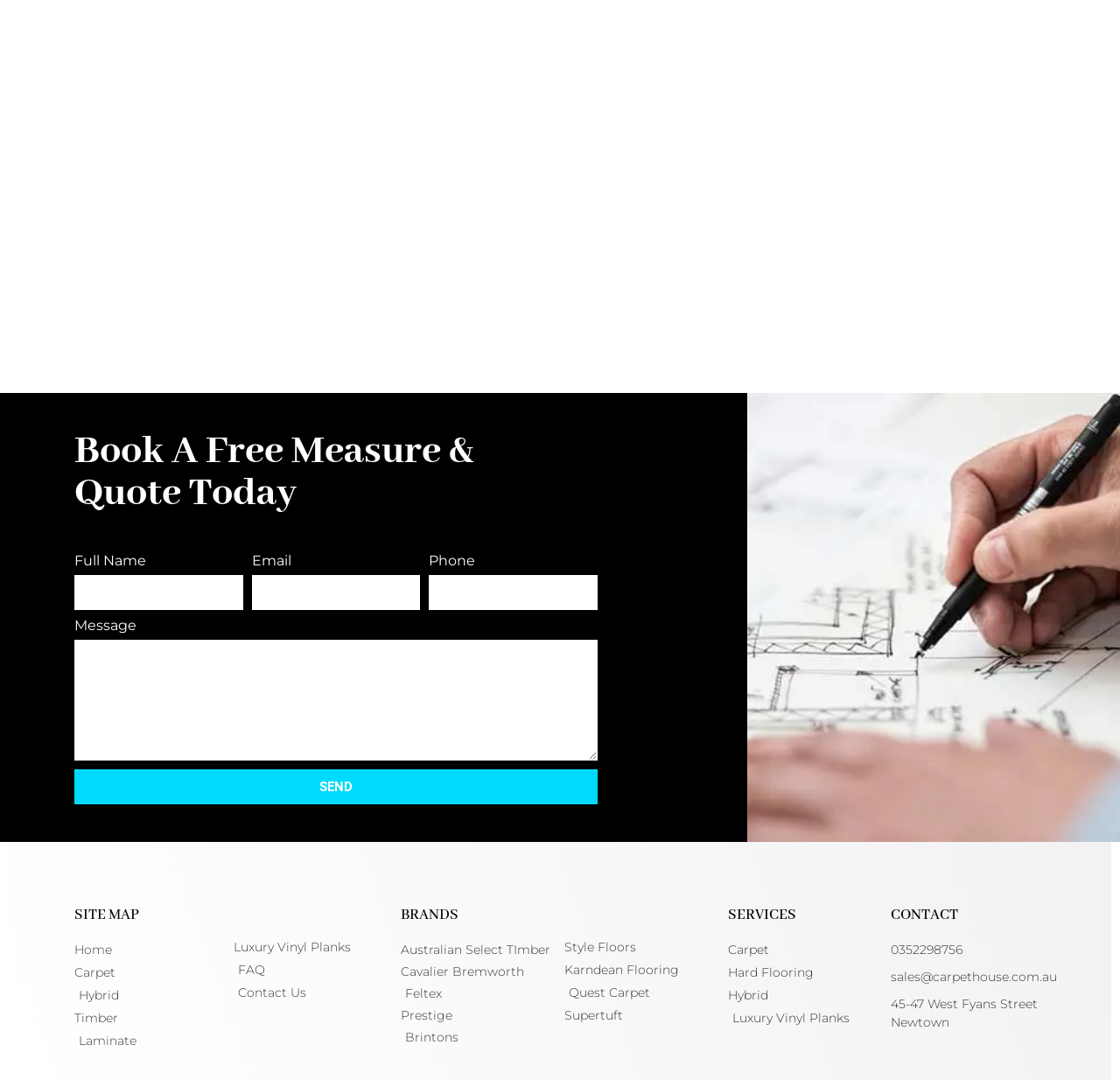Please identify the bounding box coordinates of the element's region that should be clicked to execute the following instruction: "Click SEND". The bounding box coordinates must be four float numbers between 0 and 1, i.e., [left, top, right, bottom].

[0.067, 0.712, 0.534, 0.745]